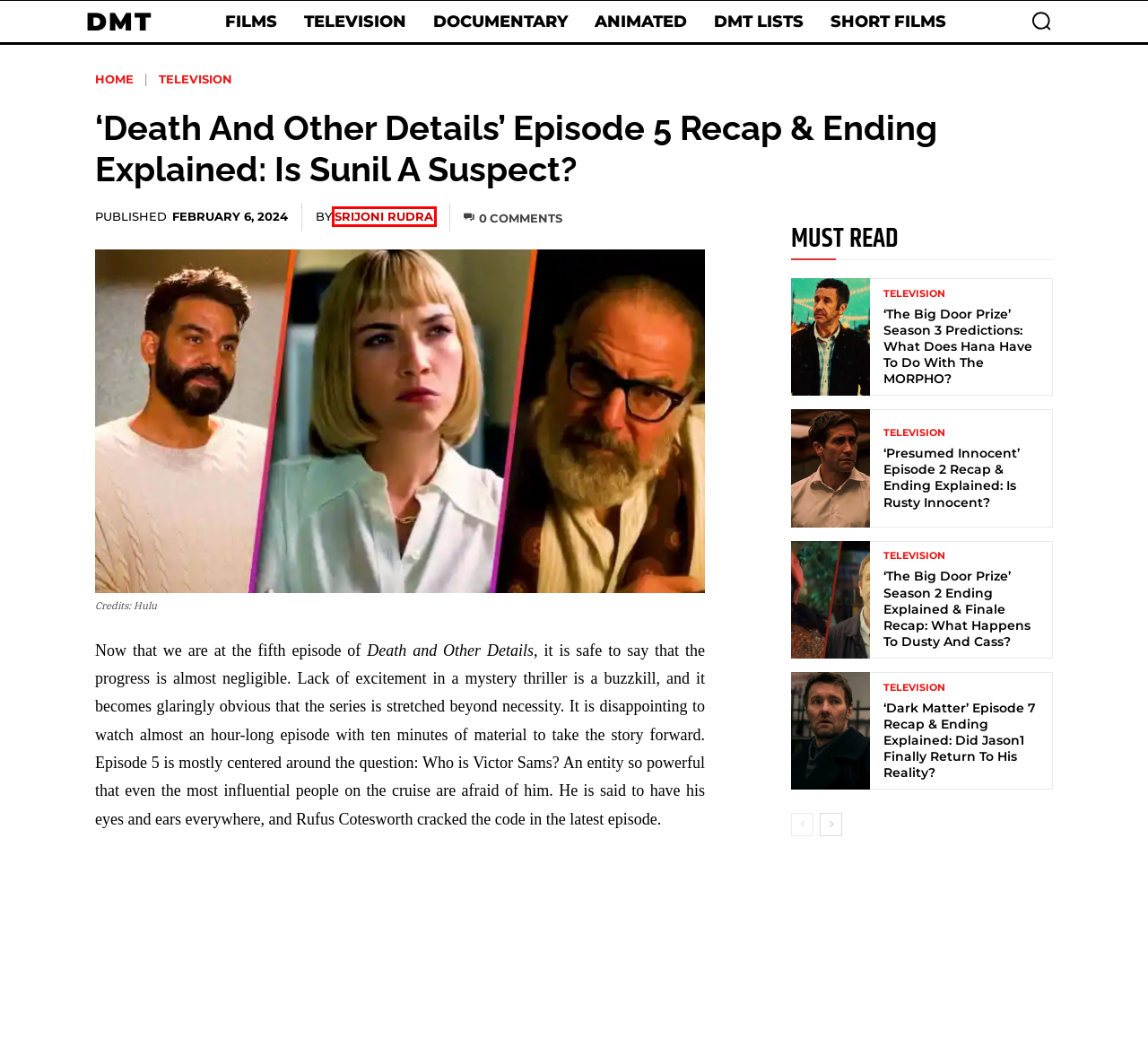Check out the screenshot of a webpage with a red rectangle bounding box. Select the best fitting webpage description that aligns with the new webpage after clicking the element inside the bounding box. Here are the candidates:
A. DMT | Film Explainers | Series Recaps | Comic Books | & More
B. Television Archives - DMT
C. 'Presumed Innocent' Episode 2 Recap & Ending Explained: Is Rusty Innocent?
D. Srijoni Rudra - DMT
E. 'Dark Matter' Episode 7 Recap & Ending Explained: Did Jason1 Finally Return To His Reality?
F. DMT Lists Archives - DMT
G. 'The Big Door Prize' Season 3 Predictions: What Does Hana Have To Do With The MORPHO?
H. 'The Big Door Prize' Season 2 Ending Explained & Finale Recap: What Happens to Dusty and Cass?

D